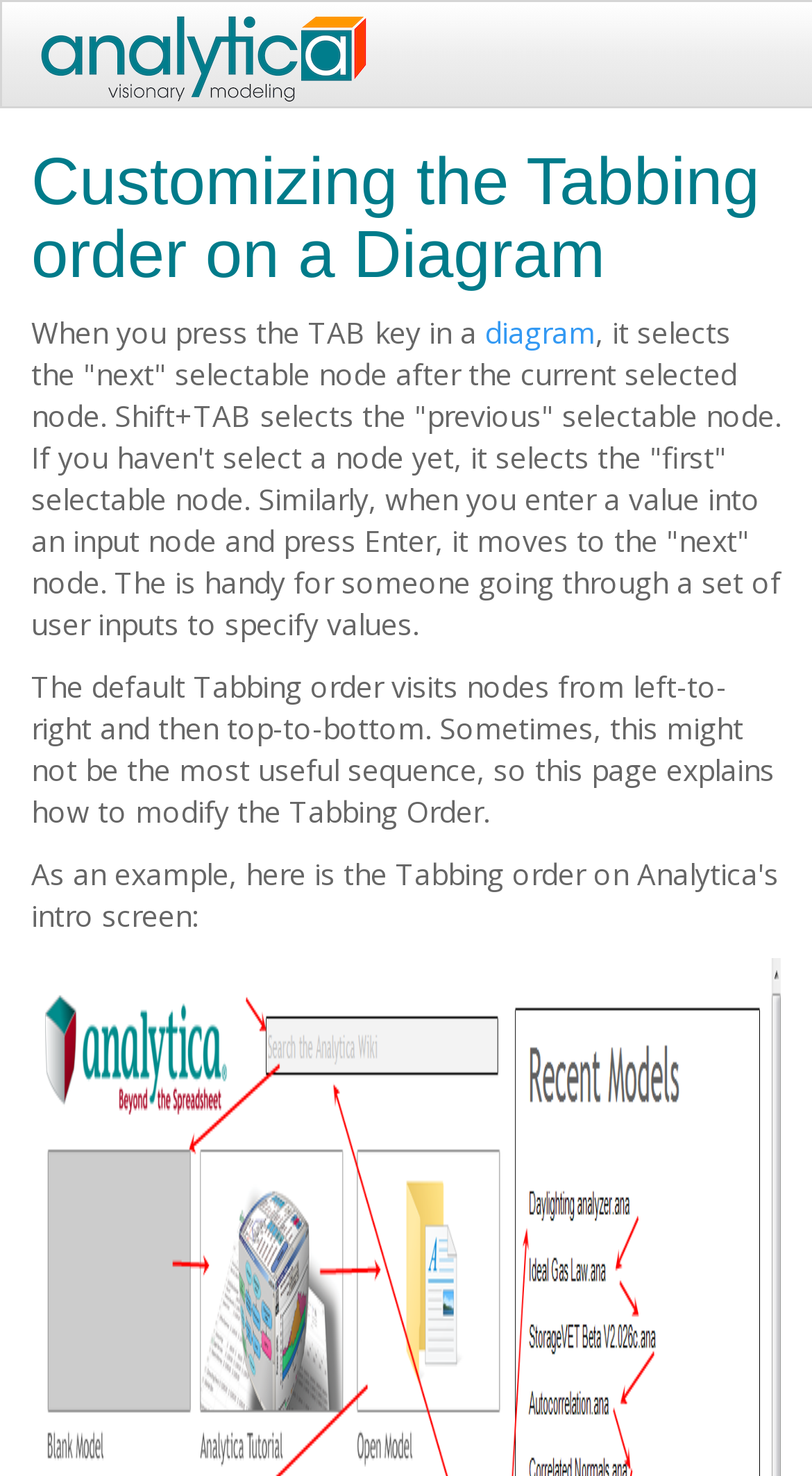What happens when you press the TAB key in a diagram?
Utilize the image to construct a detailed and well-explained answer.

According to the webpage, when you press the TAB key in a diagram, it selects the 'next' selectable node after the current selected node. This is mentioned in the paragraph that explains the default behavior of the TAB key.